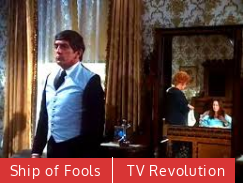Observe the image and answer the following question in detail: How many women are visible in the mirror?

Through the mirror, two women are visible, one of whom appears to be engaged in a conversation while seated, and the other is likely preparing for something in an apparent state of concern or urgency, adding complexity to the scene.